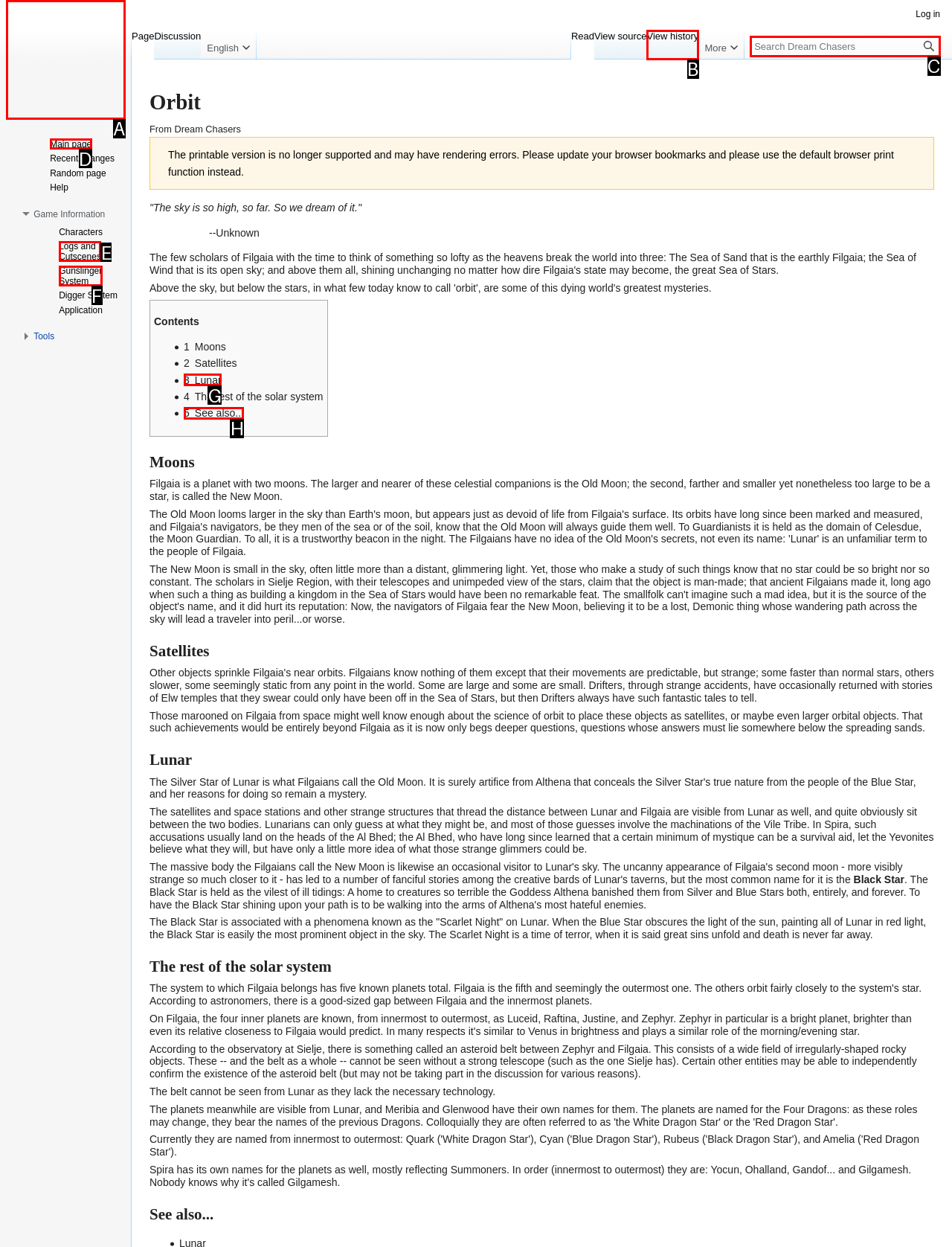Identify the HTML element that matches the description: Logs and Cutscenes. Provide the letter of the correct option from the choices.

E